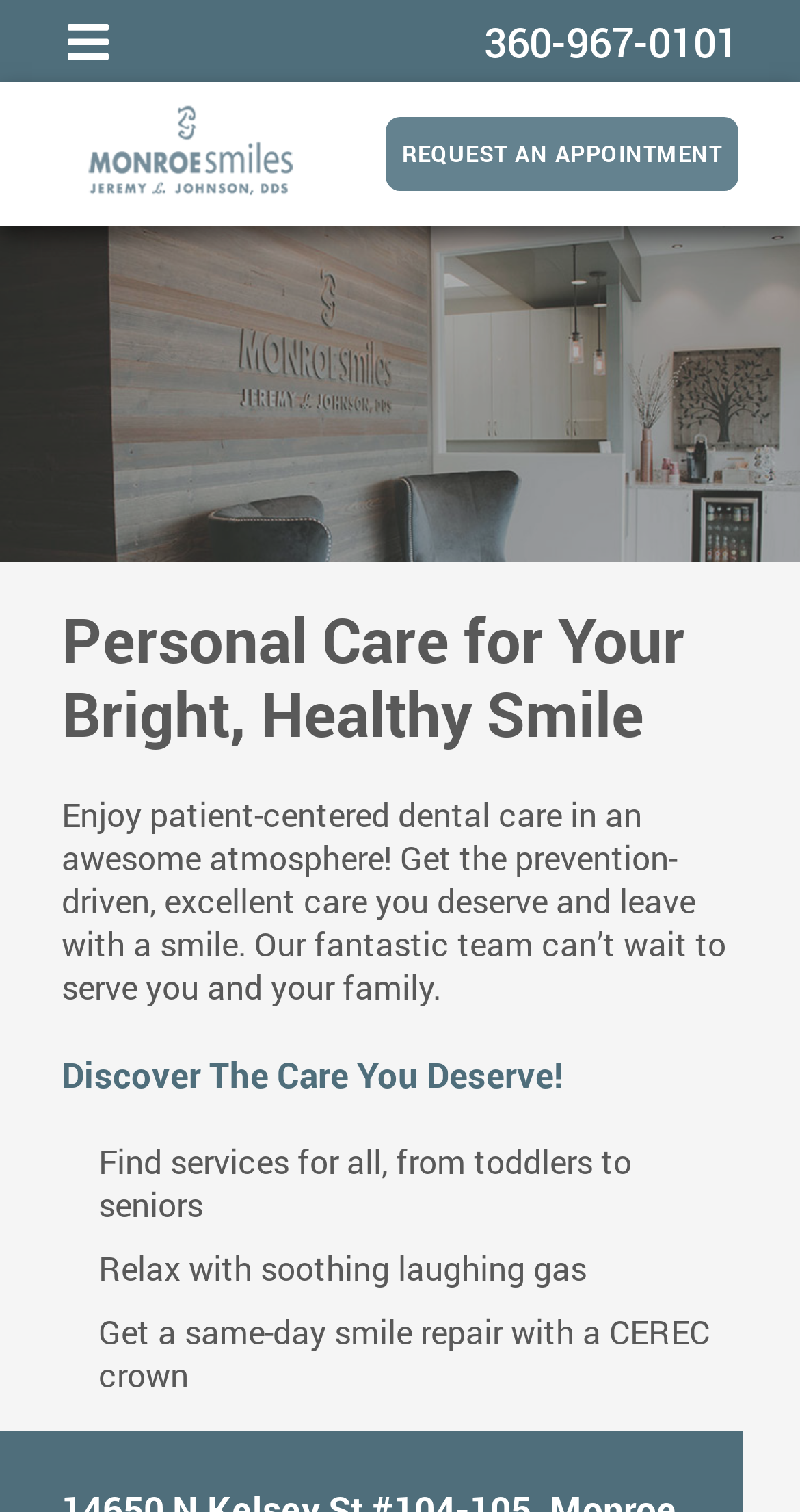Based on the element description, predict the bounding box coordinates (top-left x, top-left y, bottom-right x, bottom-right y) for the UI element in the screenshot: Request an Appointment

[0.482, 0.078, 0.923, 0.126]